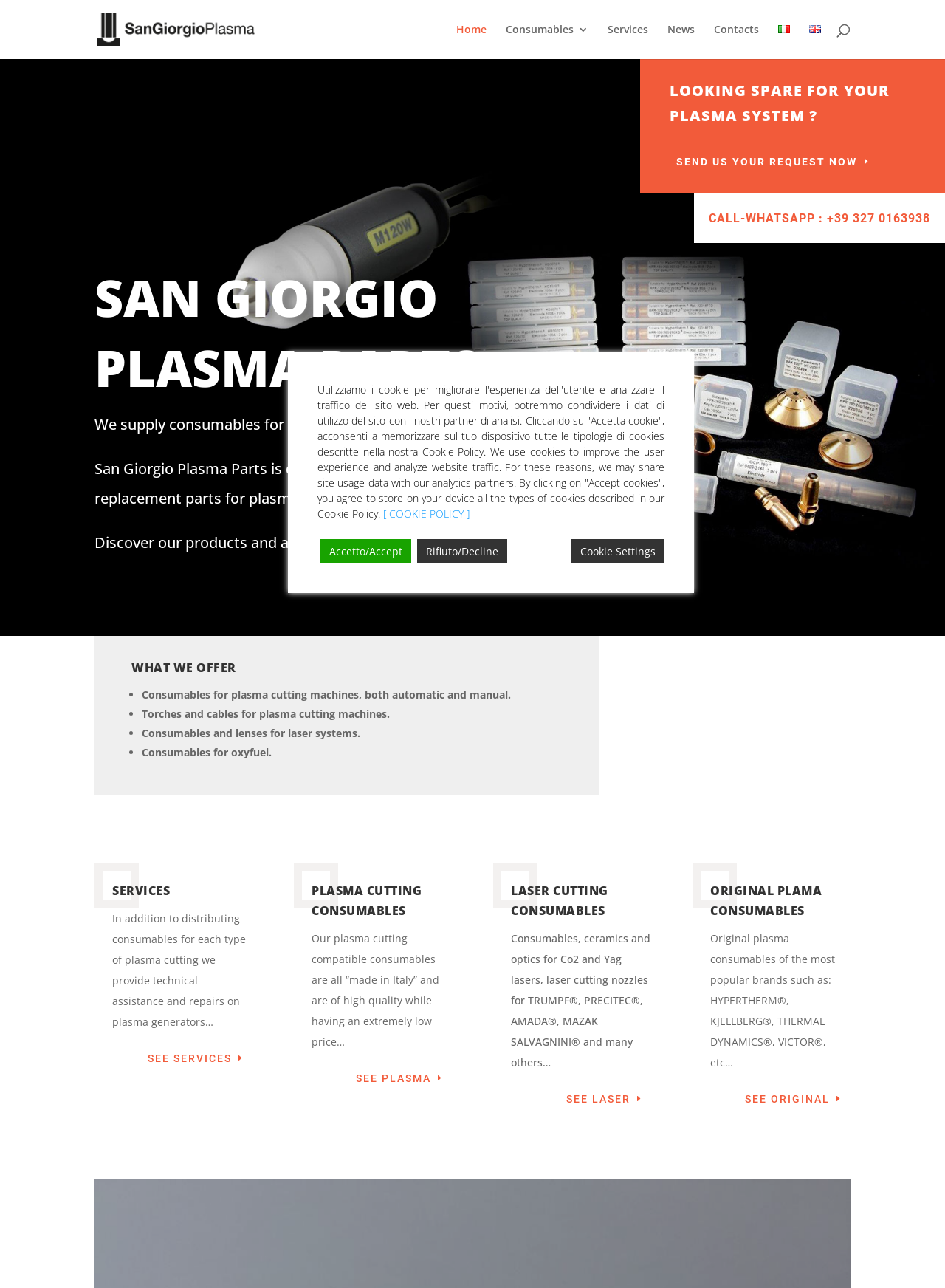Please find and report the bounding box coordinates of the element to click in order to perform the following action: "Click the link to send a request". The coordinates should be expressed as four float numbers between 0 and 1, in the format [left, top, right, bottom].

[0.708, 0.117, 0.929, 0.135]